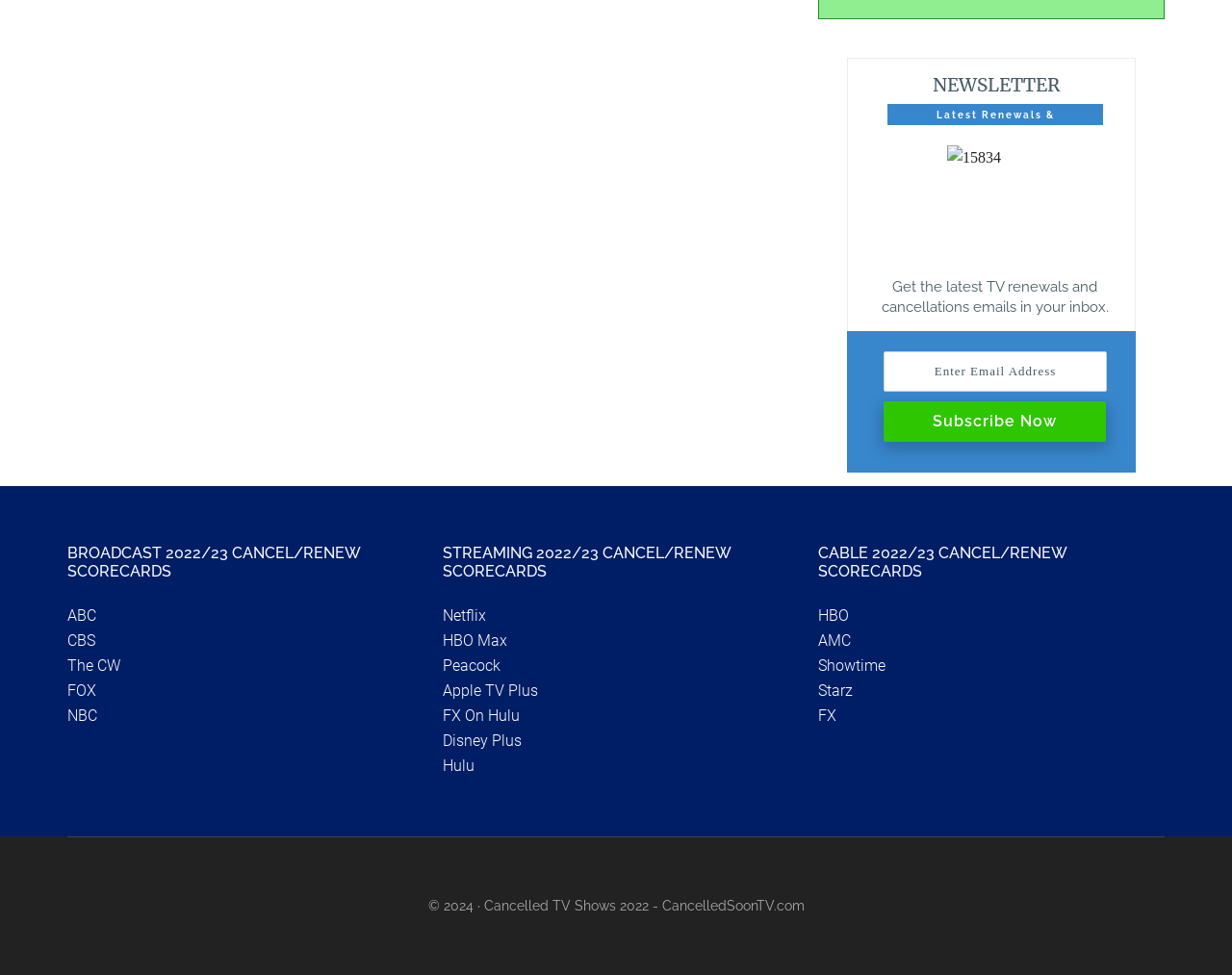Determine the bounding box for the described HTML element: "Netflix". Ensure the coordinates are four float numbers between 0 and 1 in the format [left, top, right, bottom].

[0.359, 0.622, 0.395, 0.641]